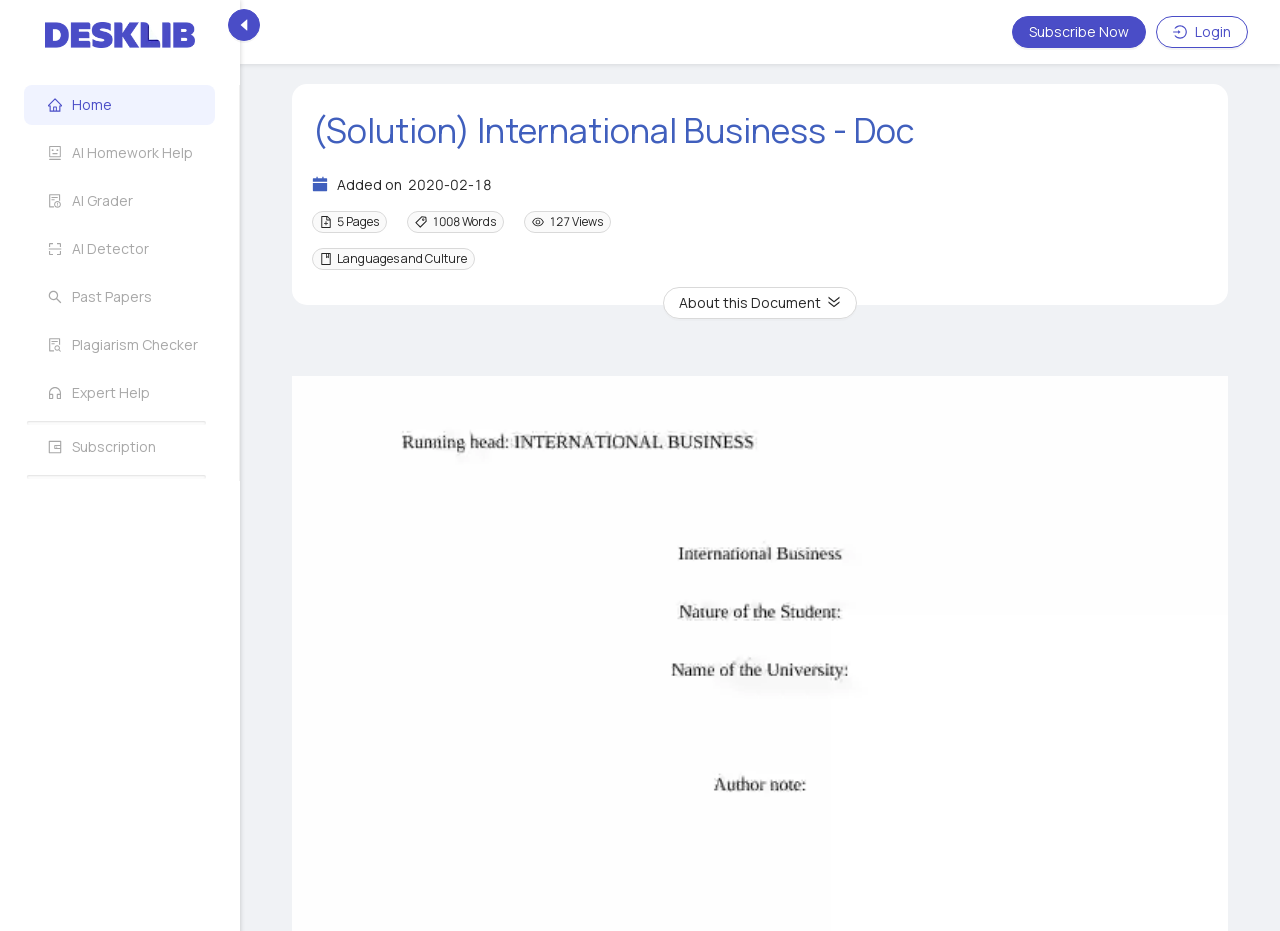What is the main heading displayed on the webpage? Please provide the text.

(Solution) International Business - Doc